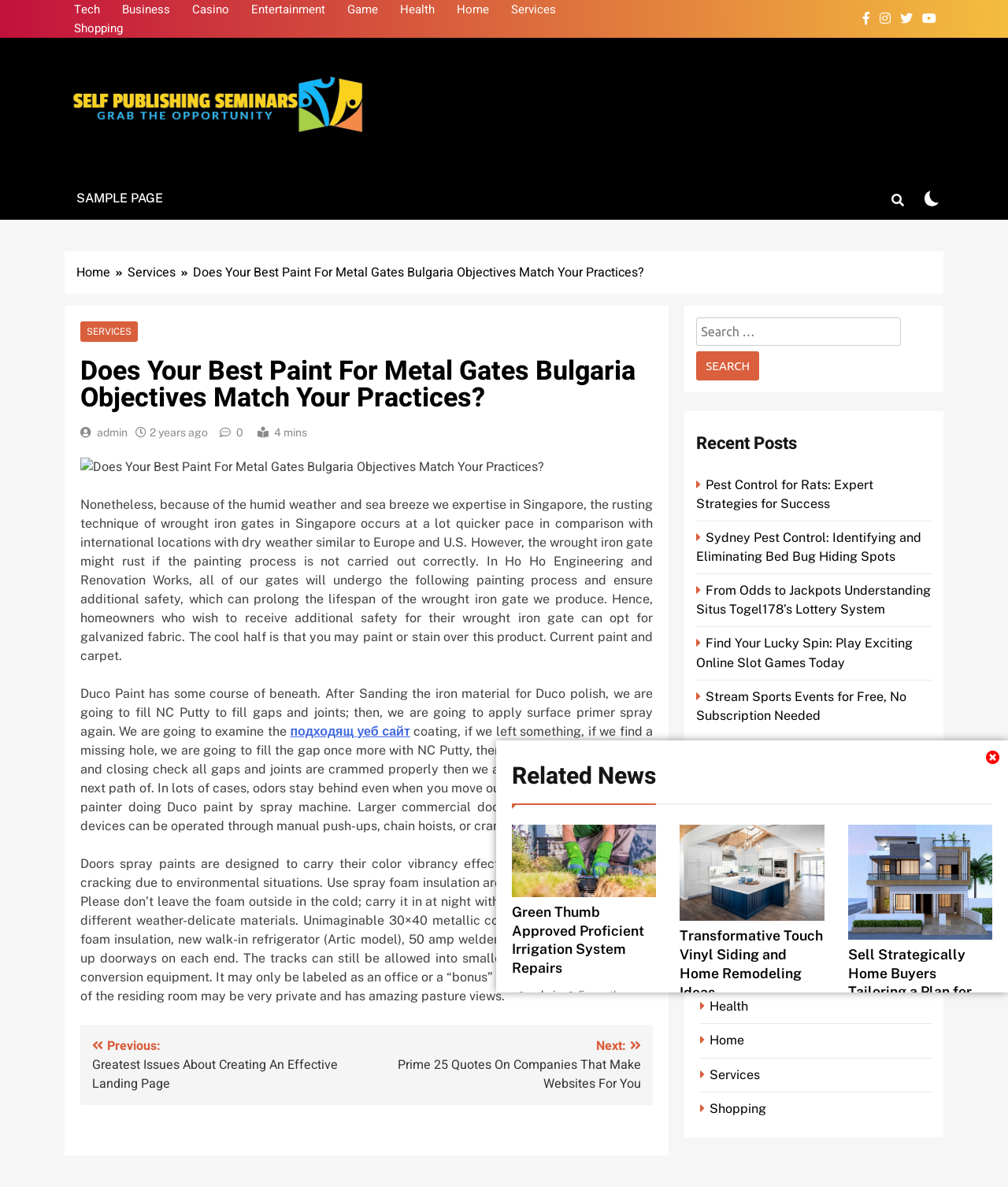Show the bounding box coordinates for the HTML element as described: "admin".

[0.513, 0.833, 0.561, 0.844]